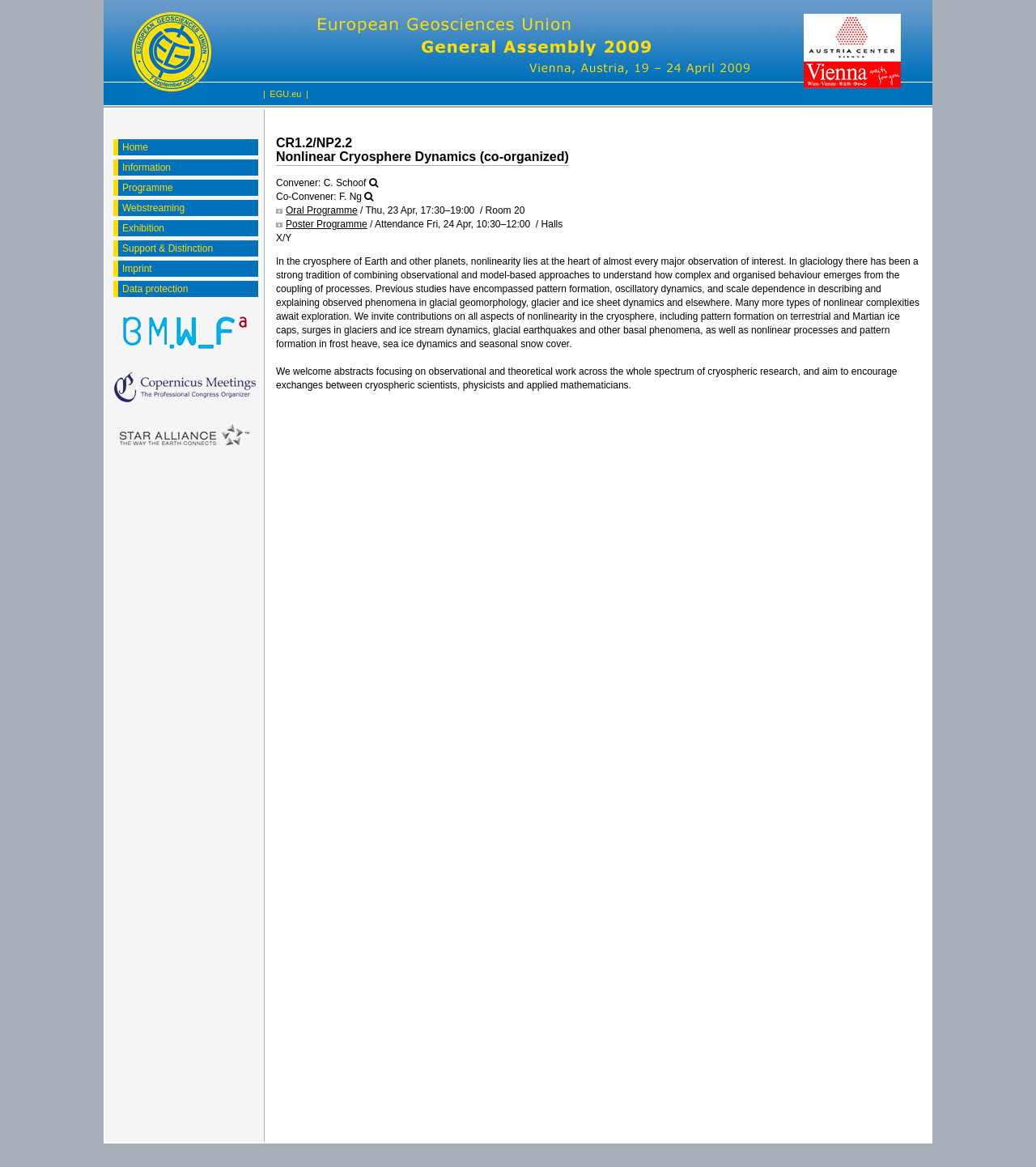Identify the bounding box coordinates for the UI element described by the following text: "Poster Programme". Provide the coordinates as four float numbers between 0 and 1, in the format [left, top, right, bottom].

[0.266, 0.186, 0.354, 0.198]